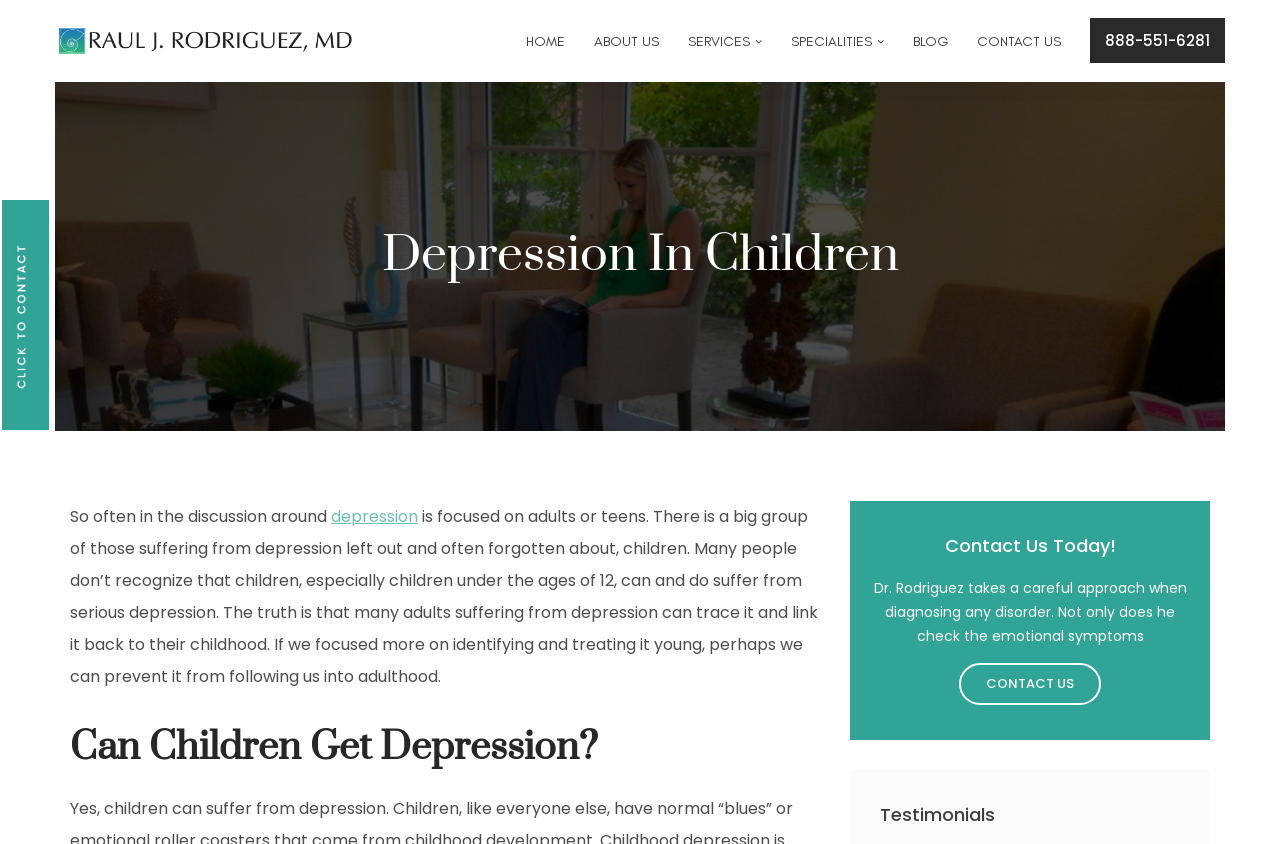Locate the UI element that matches the description Home in the webpage screenshot. Return the bounding box coordinates in the format (top-left x, top-left y, bottom-right x, bottom-right y), with values ranging from 0 to 1.

[0.411, 0.024, 0.441, 0.097]